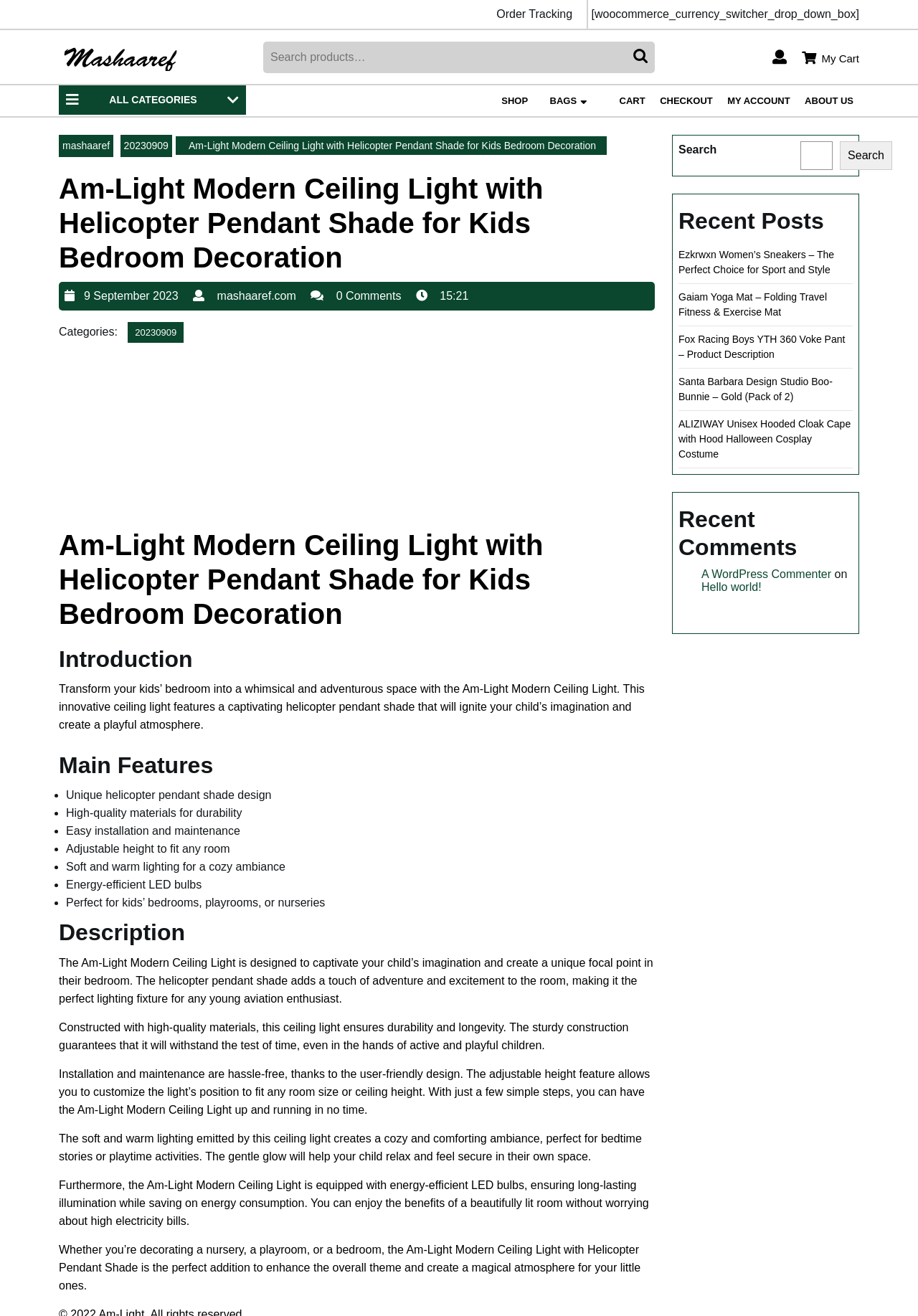Identify the bounding box coordinates for the UI element that matches this description: "Terms".

None